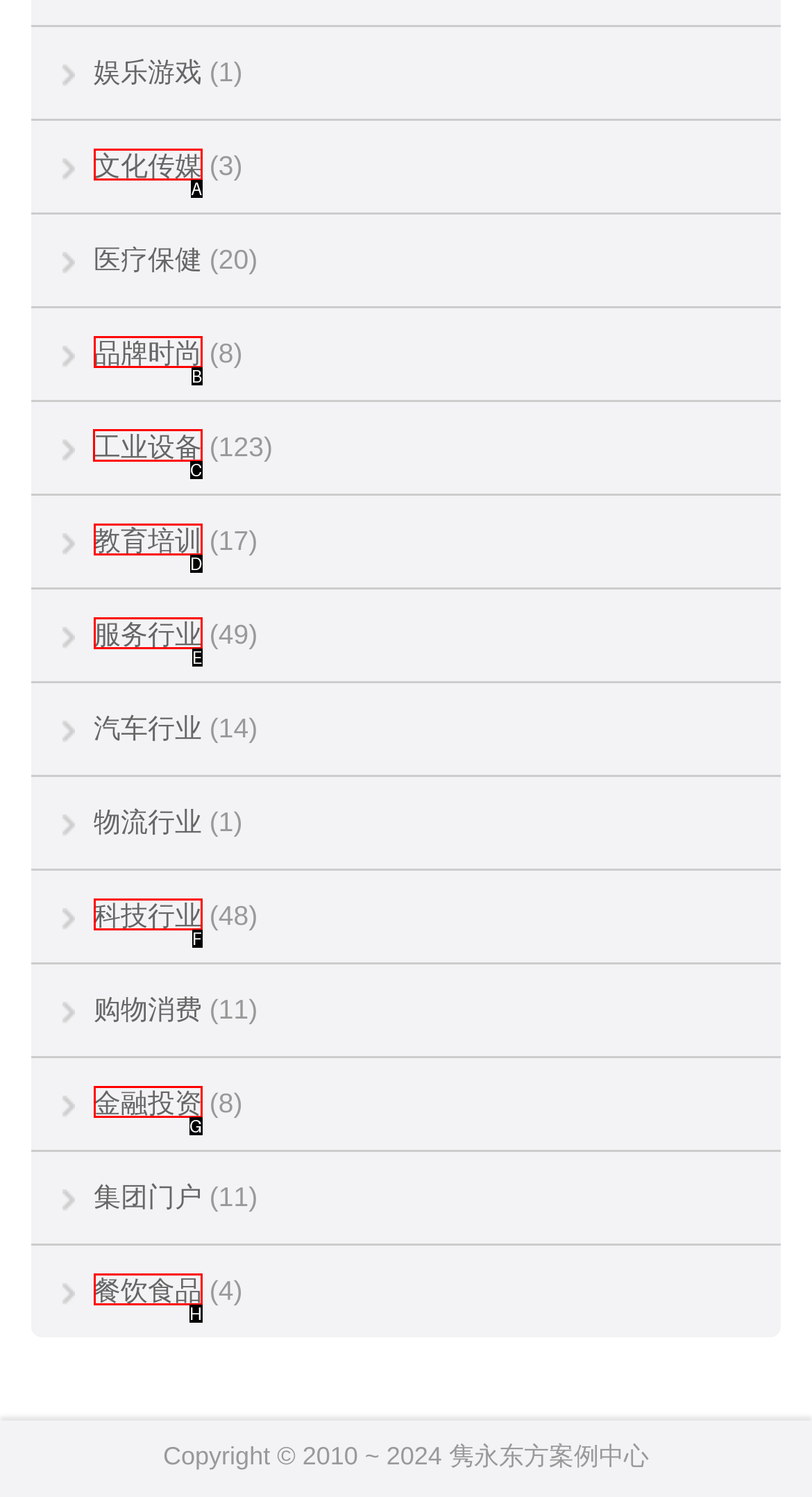Select the correct UI element to complete the task: browse industrial equipment
Please provide the letter of the chosen option.

C